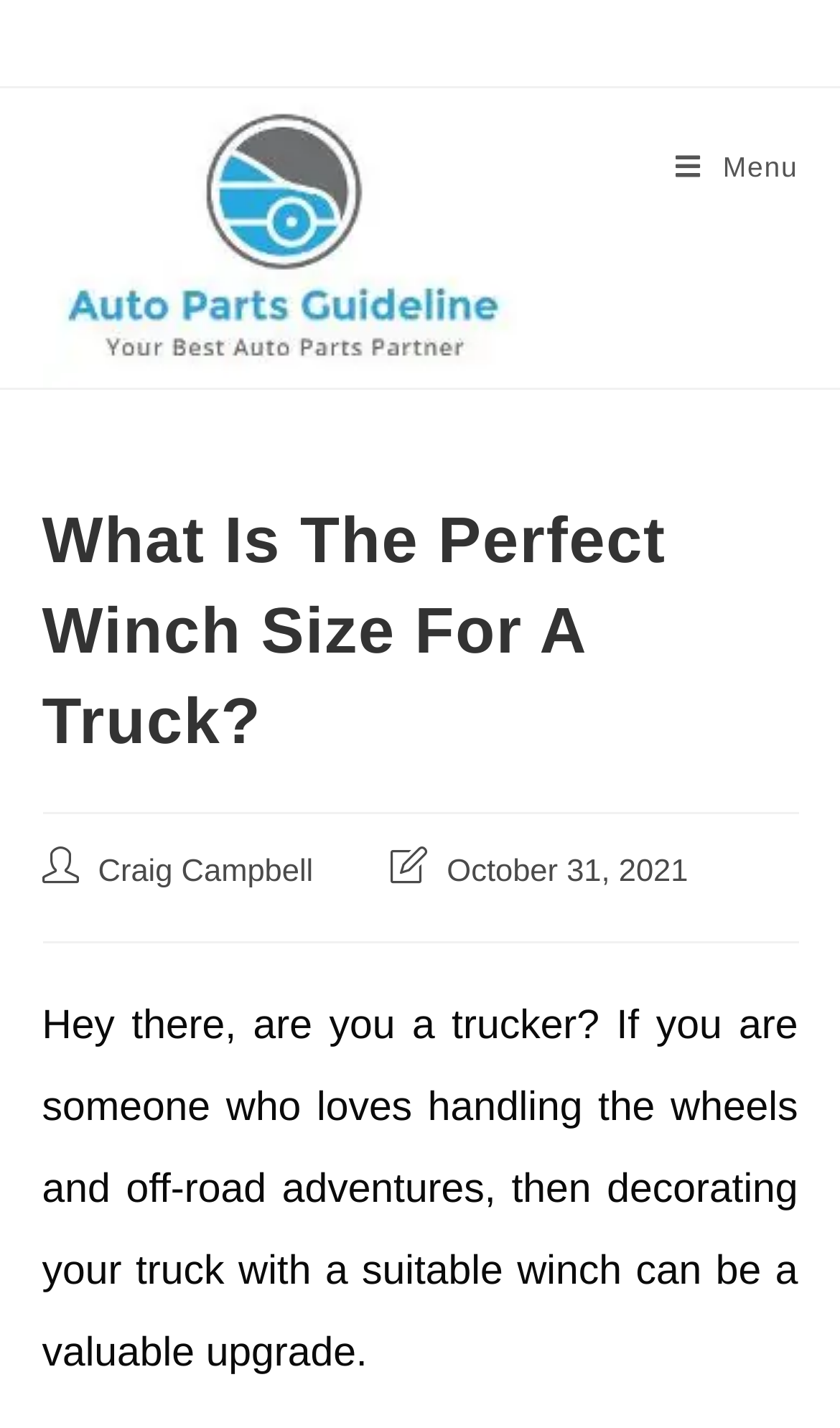Give a detailed overview of the webpage's appearance and contents.

The webpage is about determining the perfect winch size for a truck. At the top-left corner, there is a logo or image of "Auto Parts Guideline" with a link to the same. On the top-right corner, there is a "Mobile Menu" link. 

Below the logo, there is a heading that reads "What Is The Perfect Winch Size For A Truck?" which spans across the entire width of the page. 

Underneath the heading, there is a section that displays the post author's name, "Craig Campbell", along with the post's last modified date, "October 31, 2021". 

The main content of the page starts with a paragraph that begins with "Hey there, are you a trucker?..." and discusses the importance of having a suitable winch for off-road adventures. This paragraph takes up most of the page's width and is positioned near the bottom.